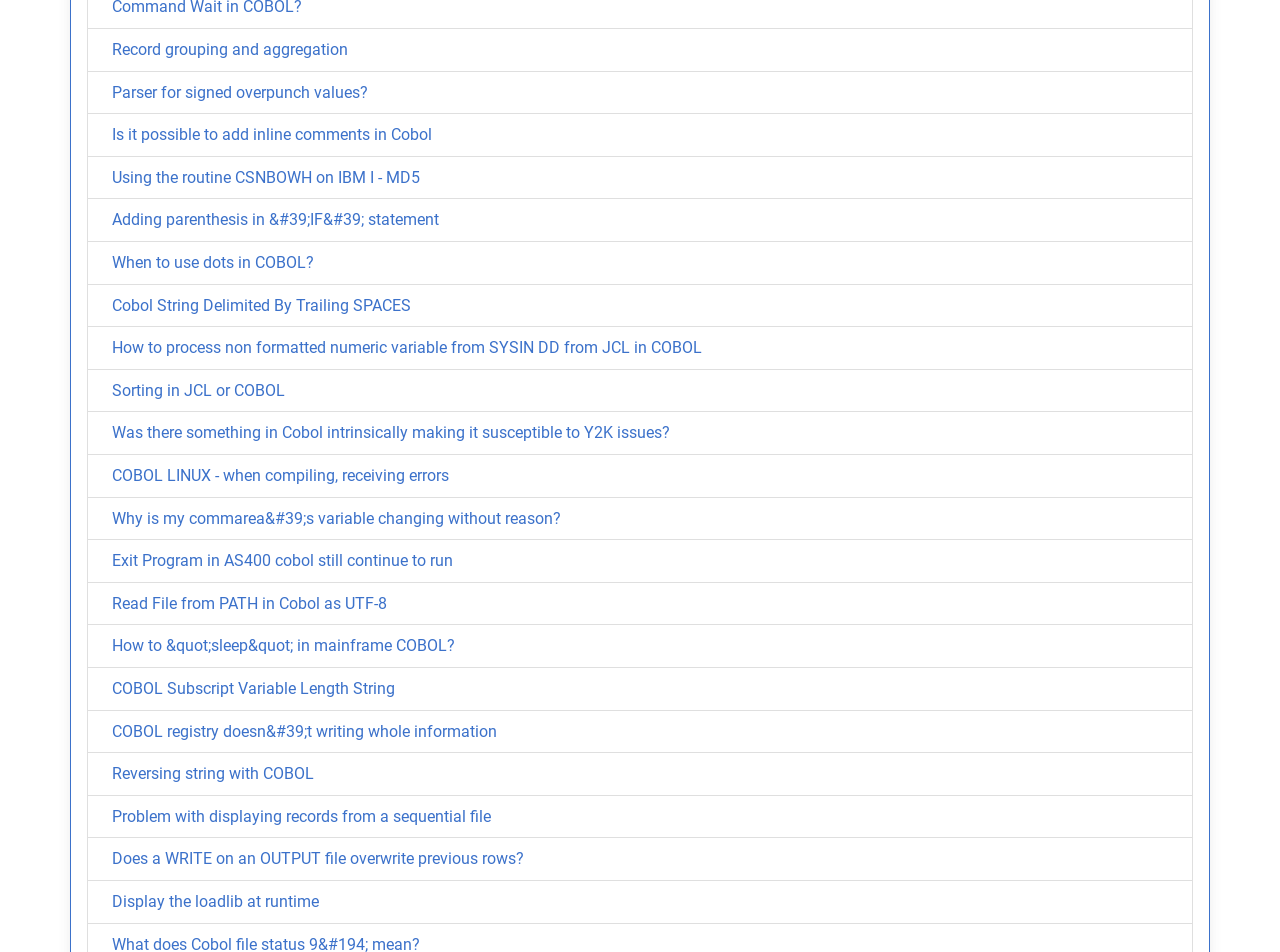What is the topic of the first link?
Based on the screenshot, provide your answer in one word or phrase.

Record grouping and aggregation